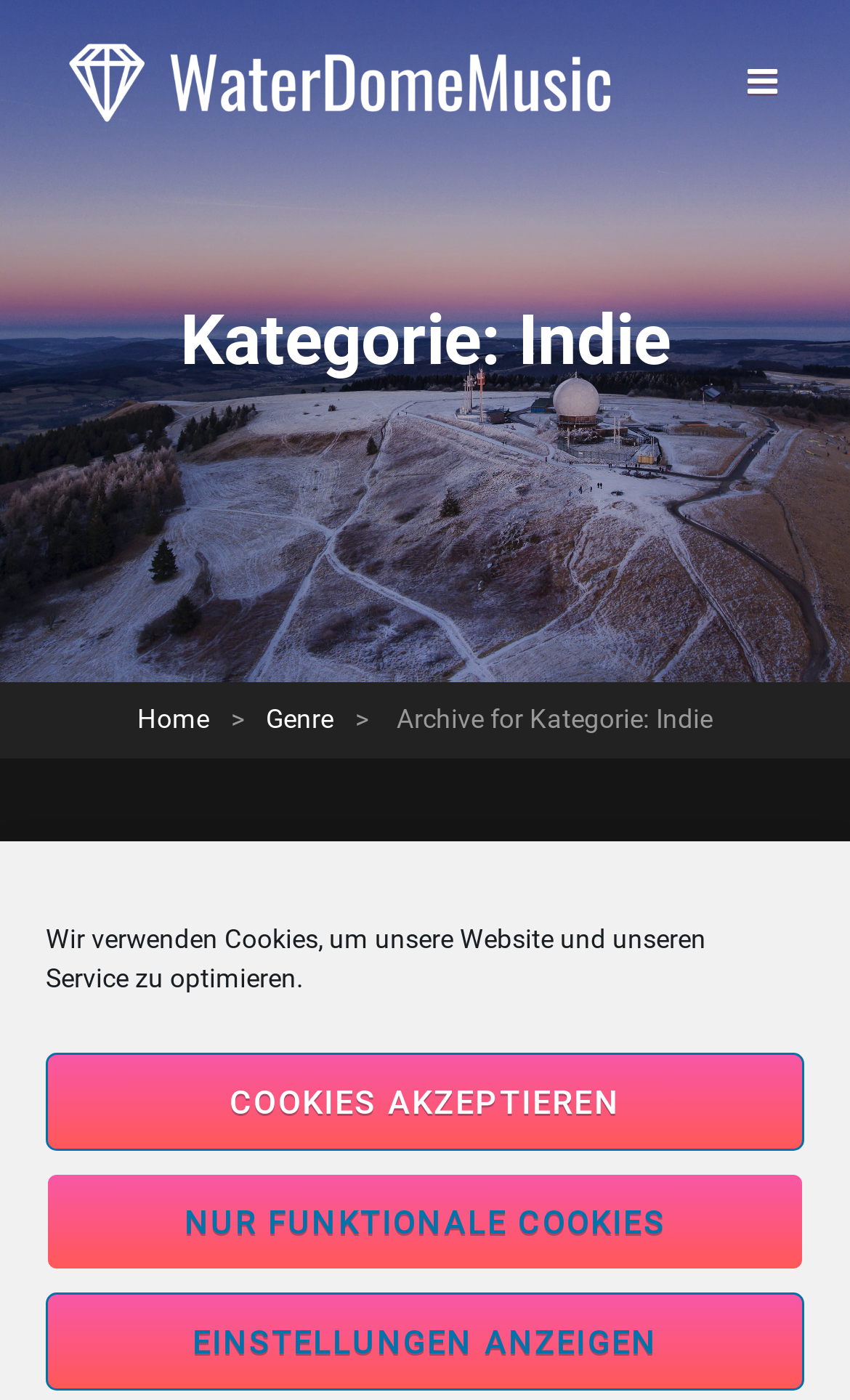Please specify the bounding box coordinates of the region to click in order to perform the following instruction: "go to Genre page".

[0.313, 0.502, 0.392, 0.524]